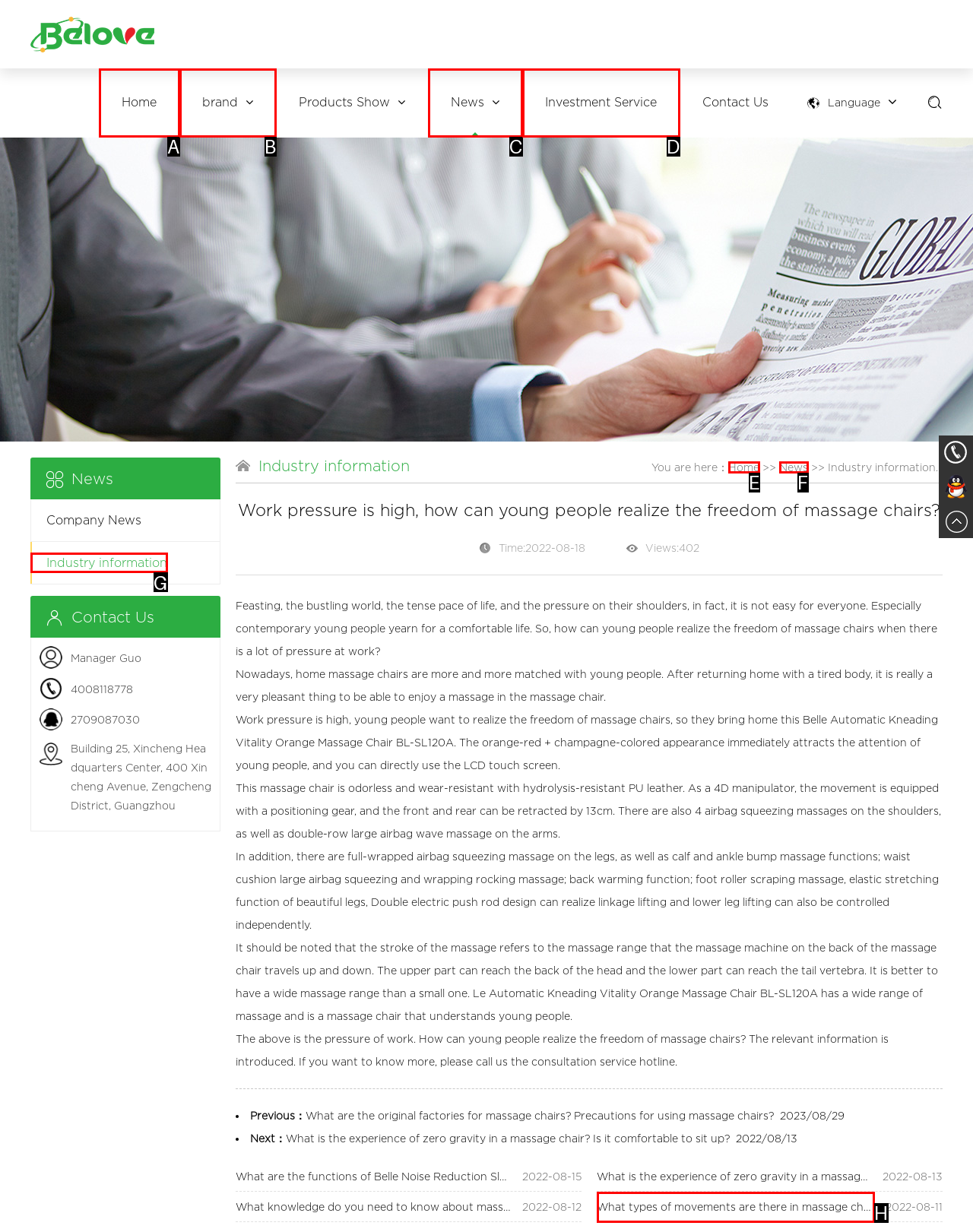Find the HTML element to click in order to complete this task: View the 'Industry information' page
Answer with the letter of the correct option.

G